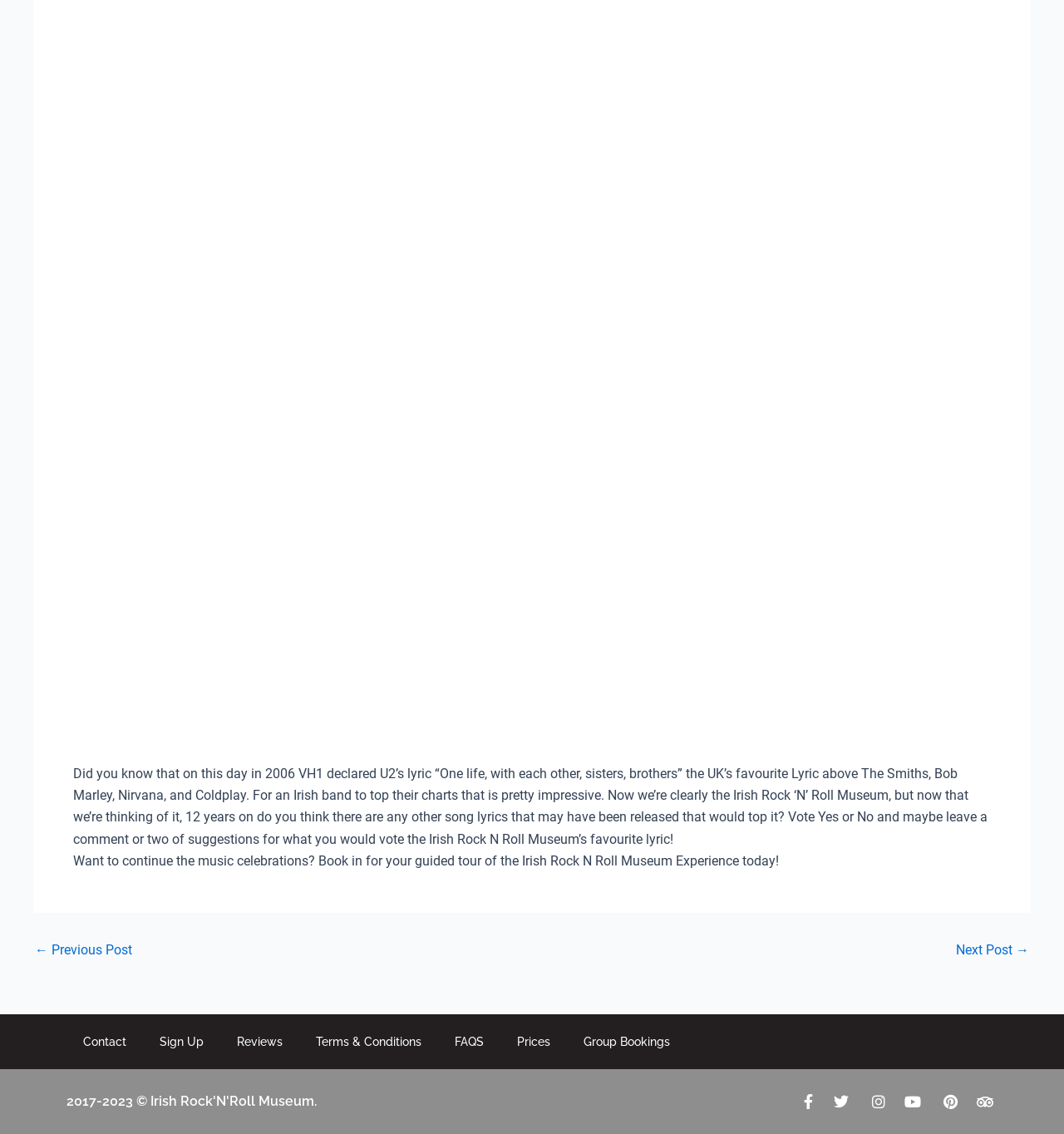Identify the coordinates of the bounding box for the element described below: "Group Bookings". Return the coordinates as four float numbers between 0 and 1: [left, top, right, bottom].

[0.533, 0.902, 0.645, 0.935]